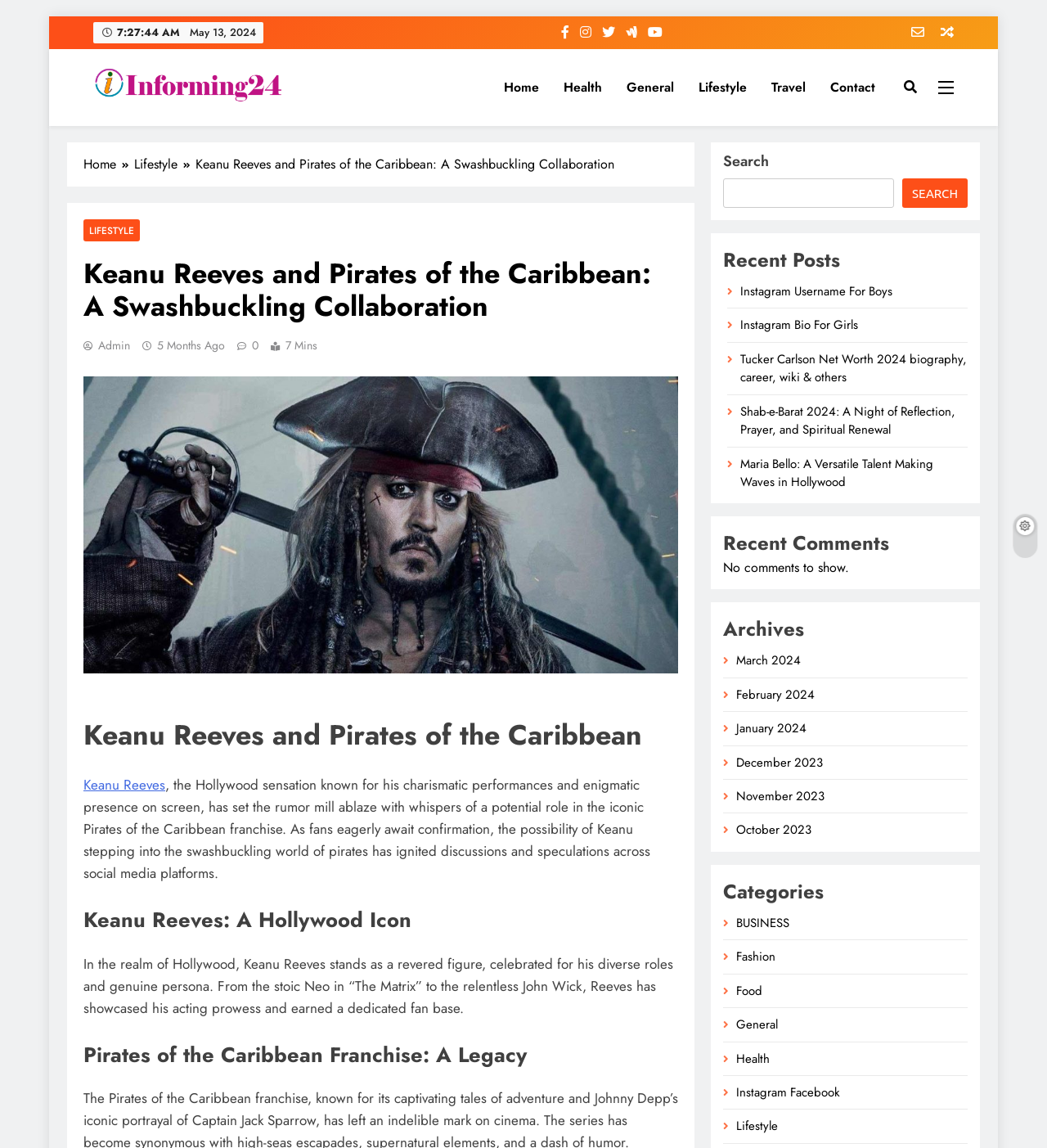How many months ago was the article published?
Answer the question with a single word or phrase derived from the image.

5 Months Ago